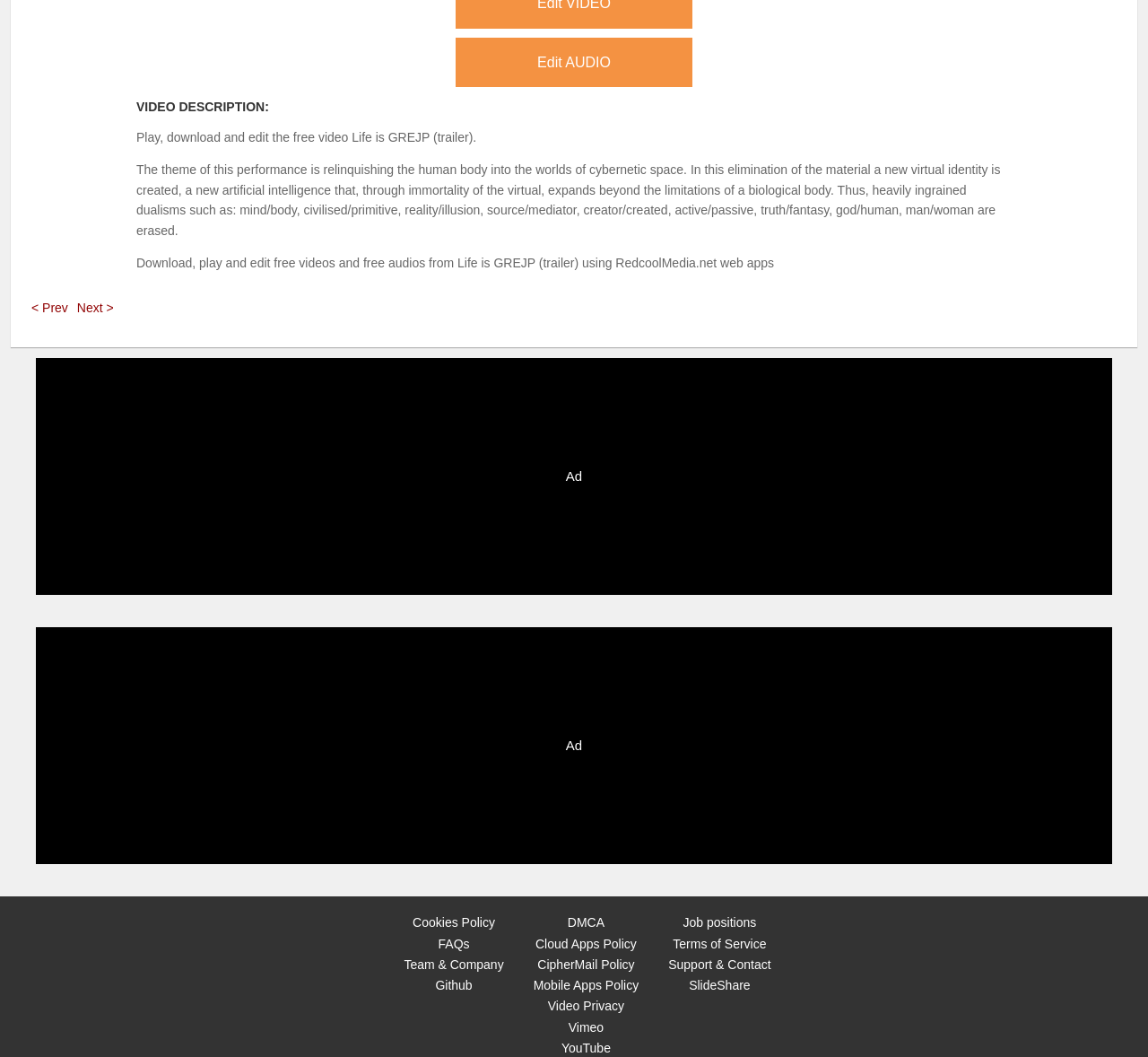Indicate the bounding box coordinates of the element that needs to be clicked to satisfy the following instruction: "Get directions to Kings Dental". The coordinates should be four float numbers between 0 and 1, i.e., [left, top, right, bottom].

None